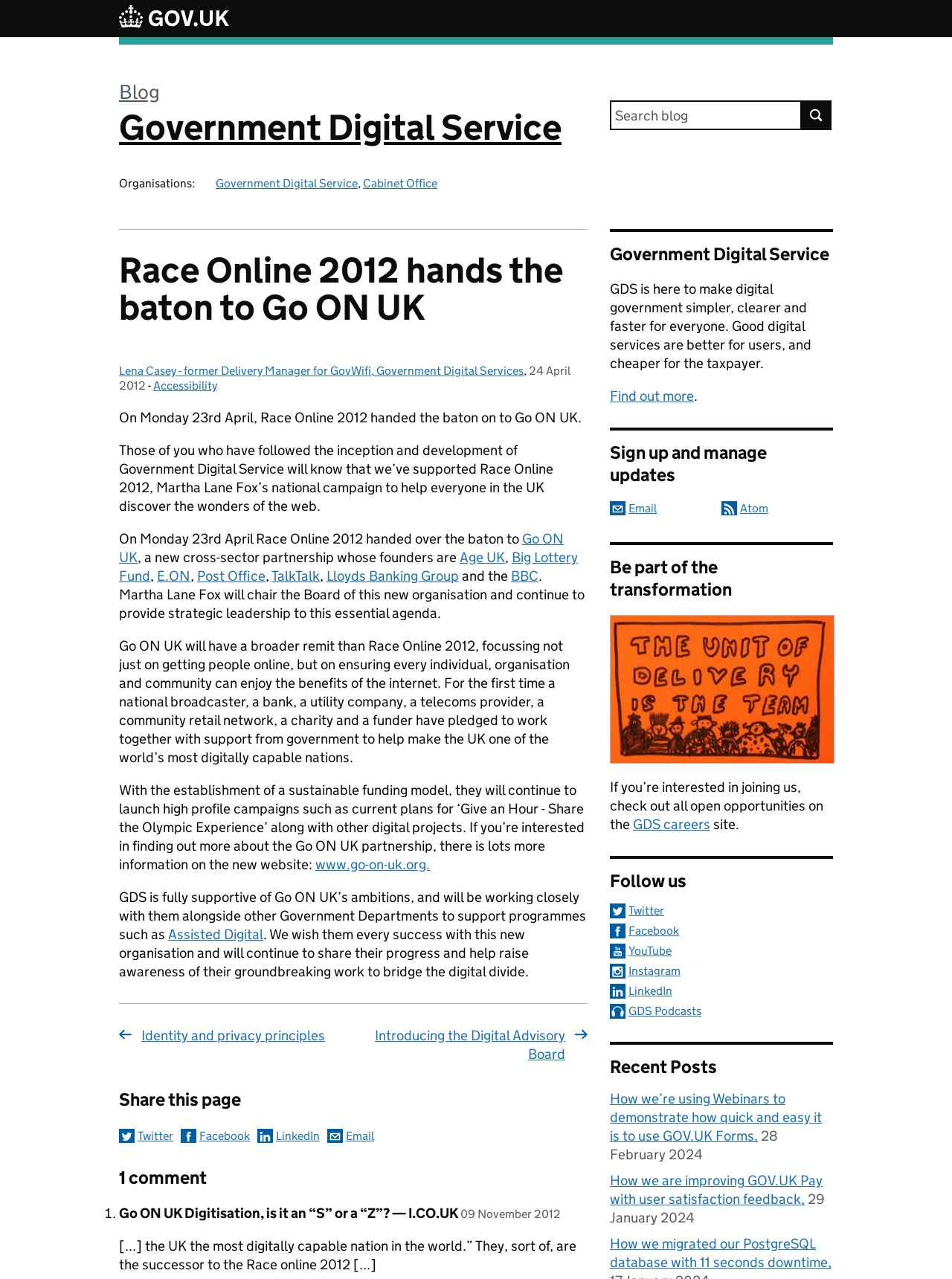Determine the bounding box coordinates of the region that needs to be clicked to achieve the task: "Share this page on Twitter".

[0.125, 0.883, 0.182, 0.894]